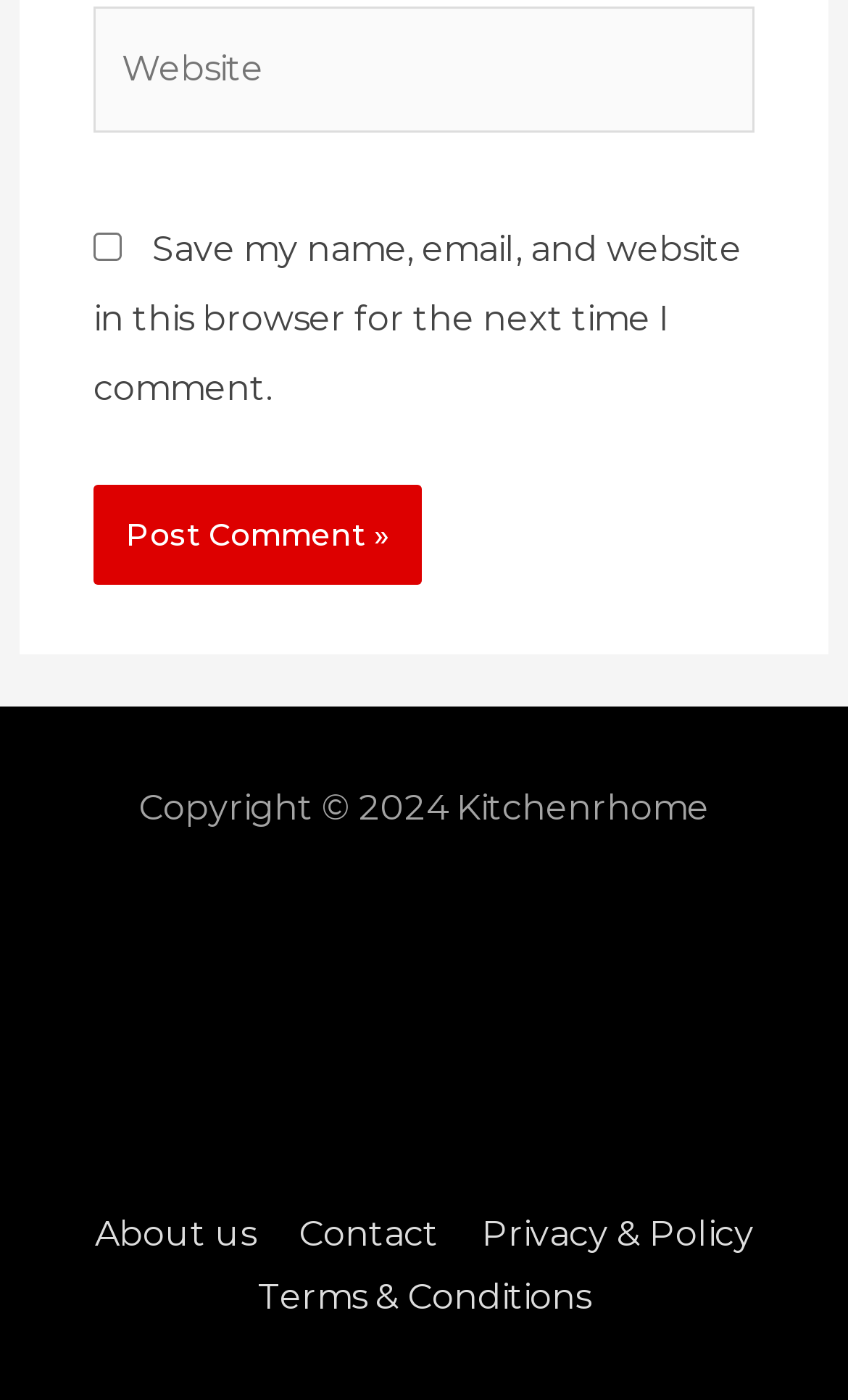Please specify the bounding box coordinates of the clickable region necessary for completing the following instruction: "Visit about us page". The coordinates must consist of four float numbers between 0 and 1, i.e., [left, top, right, bottom].

[0.091, 0.866, 0.322, 0.895]